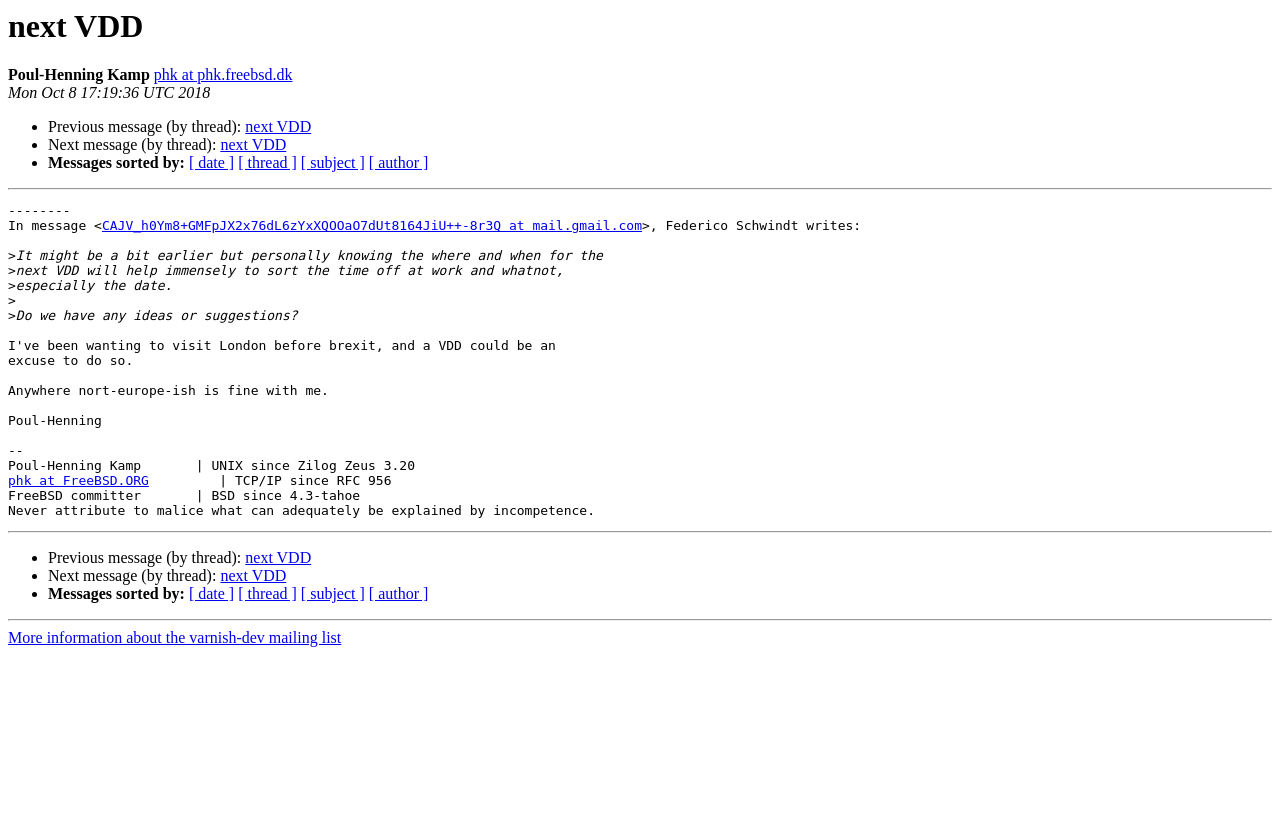Given the description: "phk at phk.freebsd.dk", determine the bounding box coordinates of the UI element. The coordinates should be formatted as four float numbers between 0 and 1, [left, top, right, bottom].

[0.12, 0.082, 0.228, 0.103]